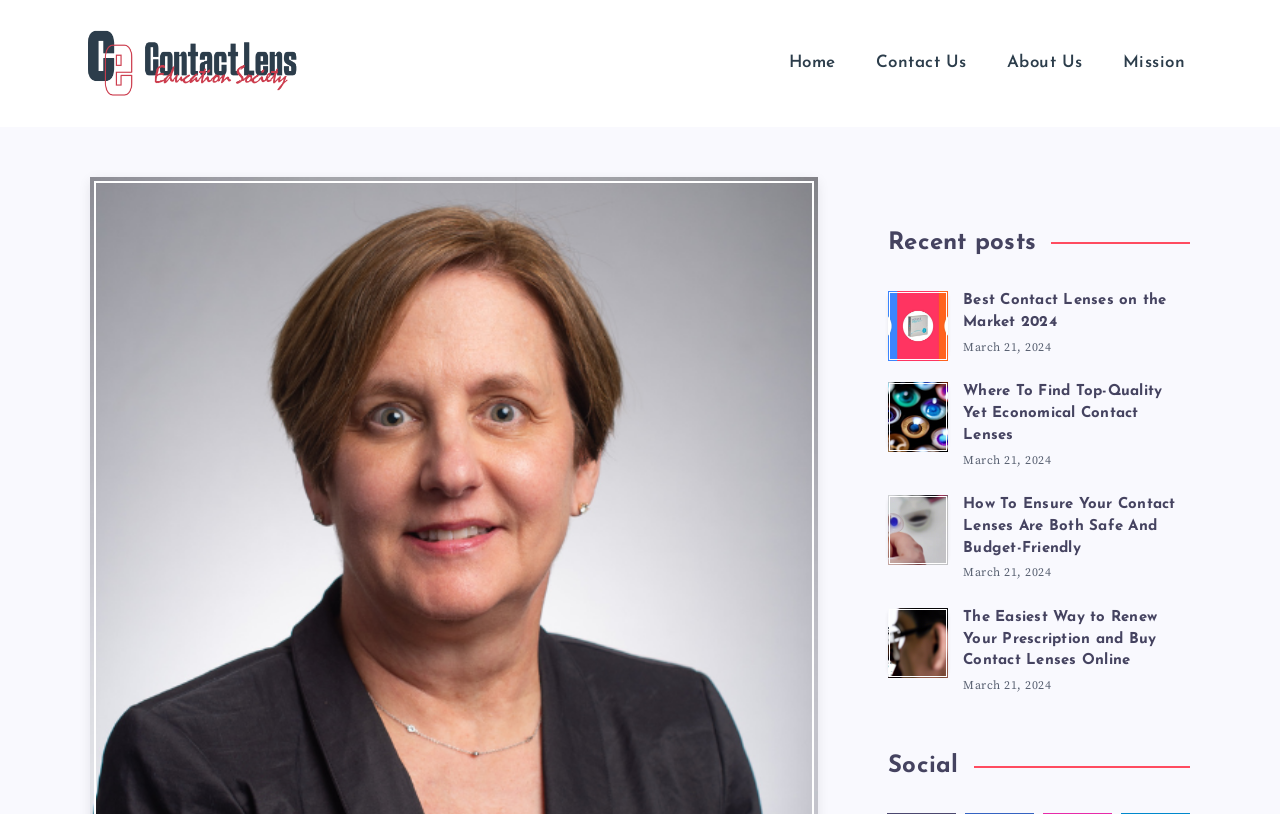Analyze the image and deliver a detailed answer to the question: What is the name of the section below 'Recent posts'?

The webpage has a section below 'Recent posts' which is labeled as 'Social'. This section is likely to contain social media links or other social media-related content.